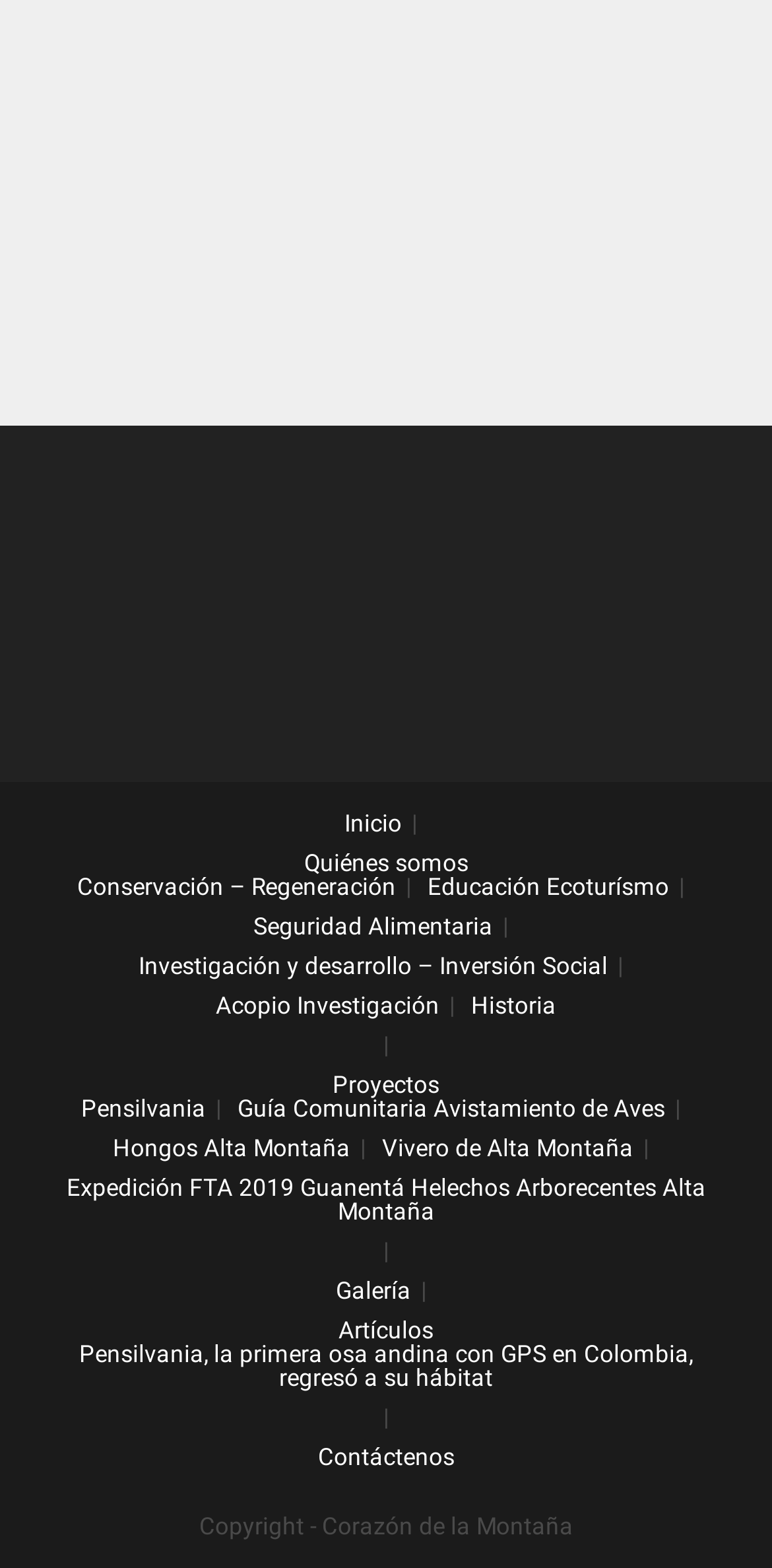Locate the bounding box coordinates of the element that should be clicked to execute the following instruction: "go to Inicio page".

[0.446, 0.516, 0.521, 0.534]